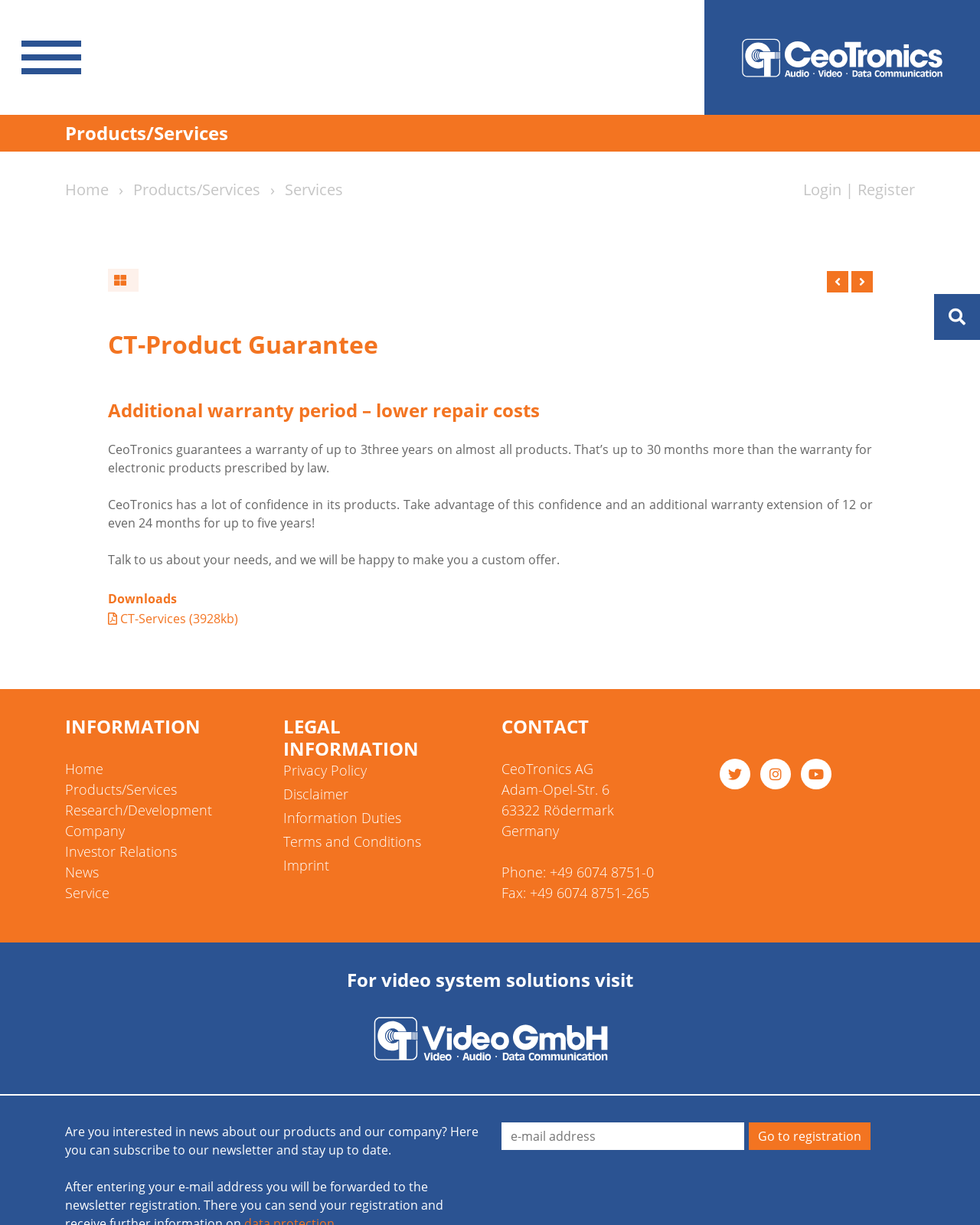Provide the bounding box coordinates of the area you need to click to execute the following instruction: "Go to Home page".

[0.066, 0.146, 0.111, 0.163]